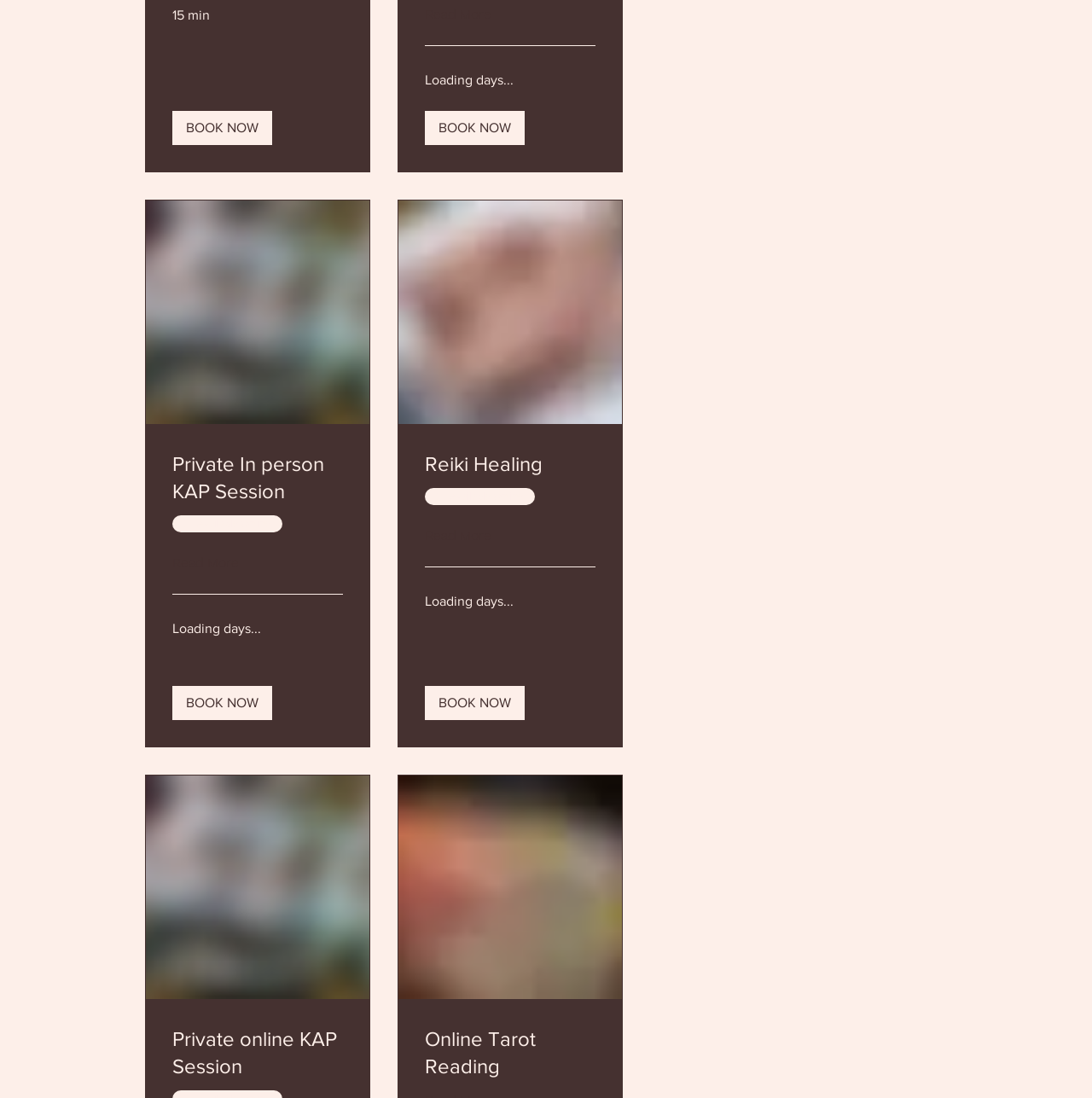Using the details in the image, give a detailed response to the question below:
What is the name of the second service?

The second service is identified by its heading element, which contains the text 'Reiki Healing'. This element is located within a group element that also contains an image and a 'BOOK NOW' button.